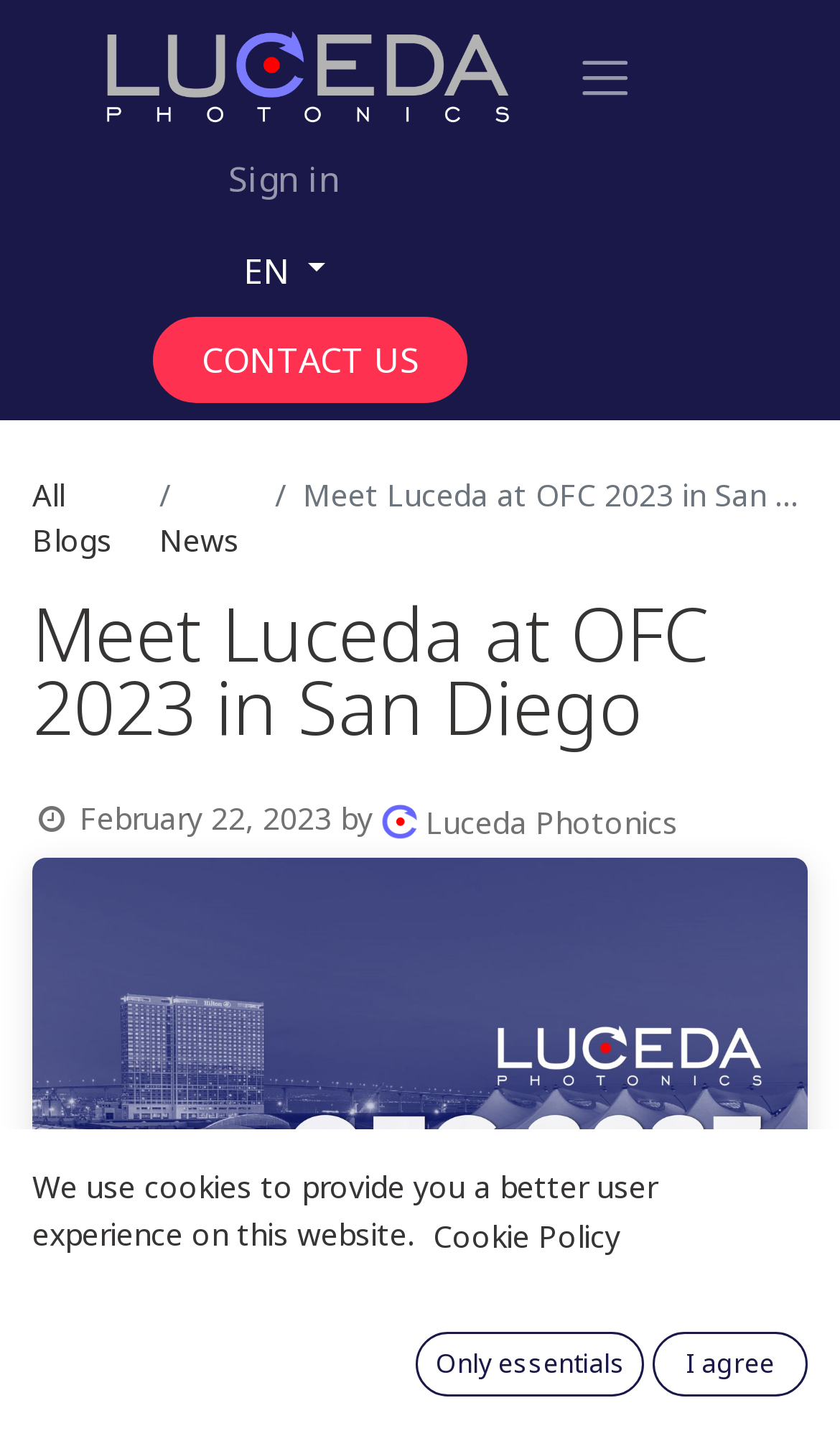What is the language of the webpage?
Answer with a single word or short phrase according to what you see in the image.

EN